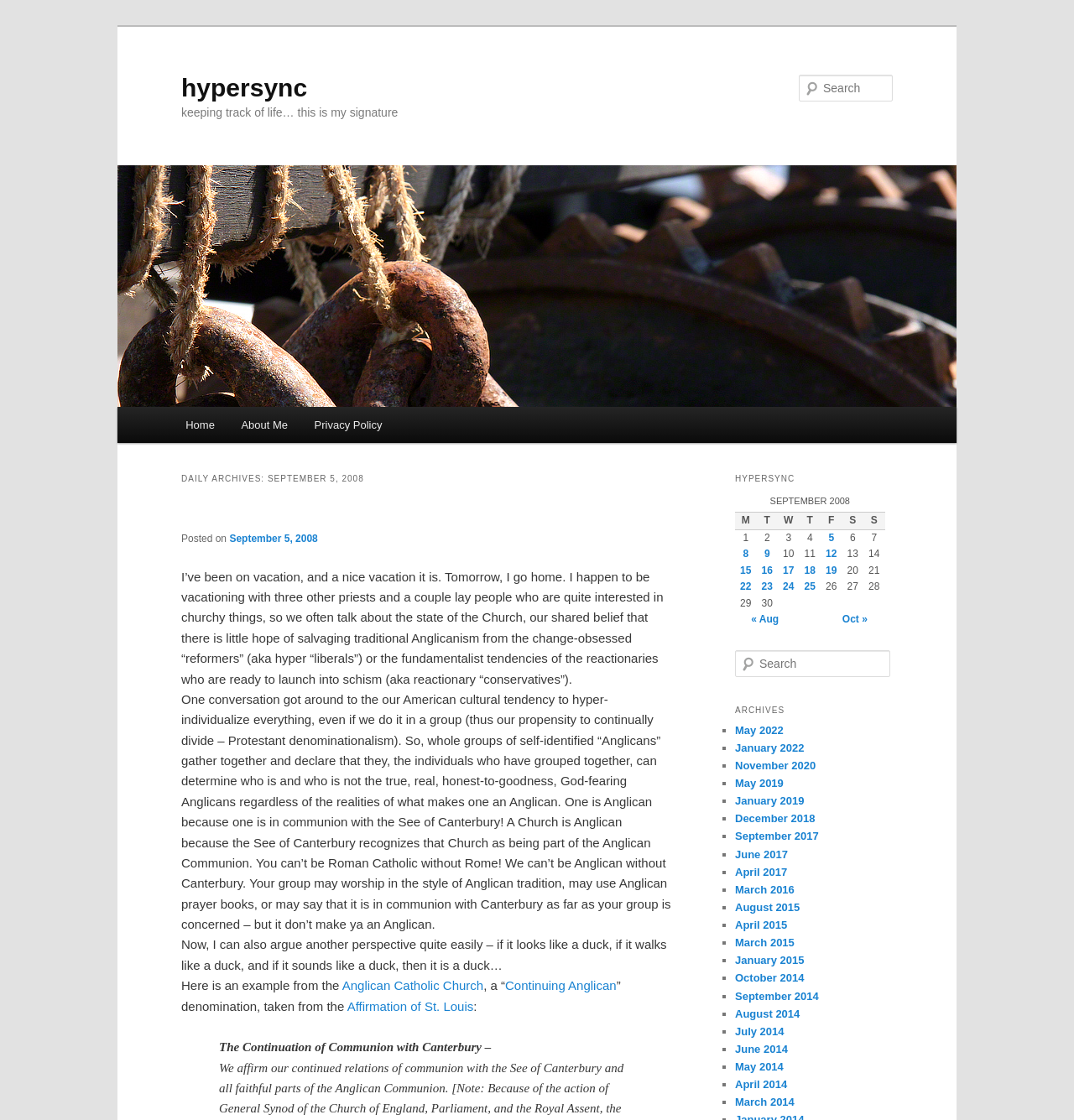Predict the bounding box of the UI element based on the description: "May 2014". The coordinates should be four float numbers between 0 and 1, formatted as [left, top, right, bottom].

[0.684, 0.947, 0.73, 0.958]